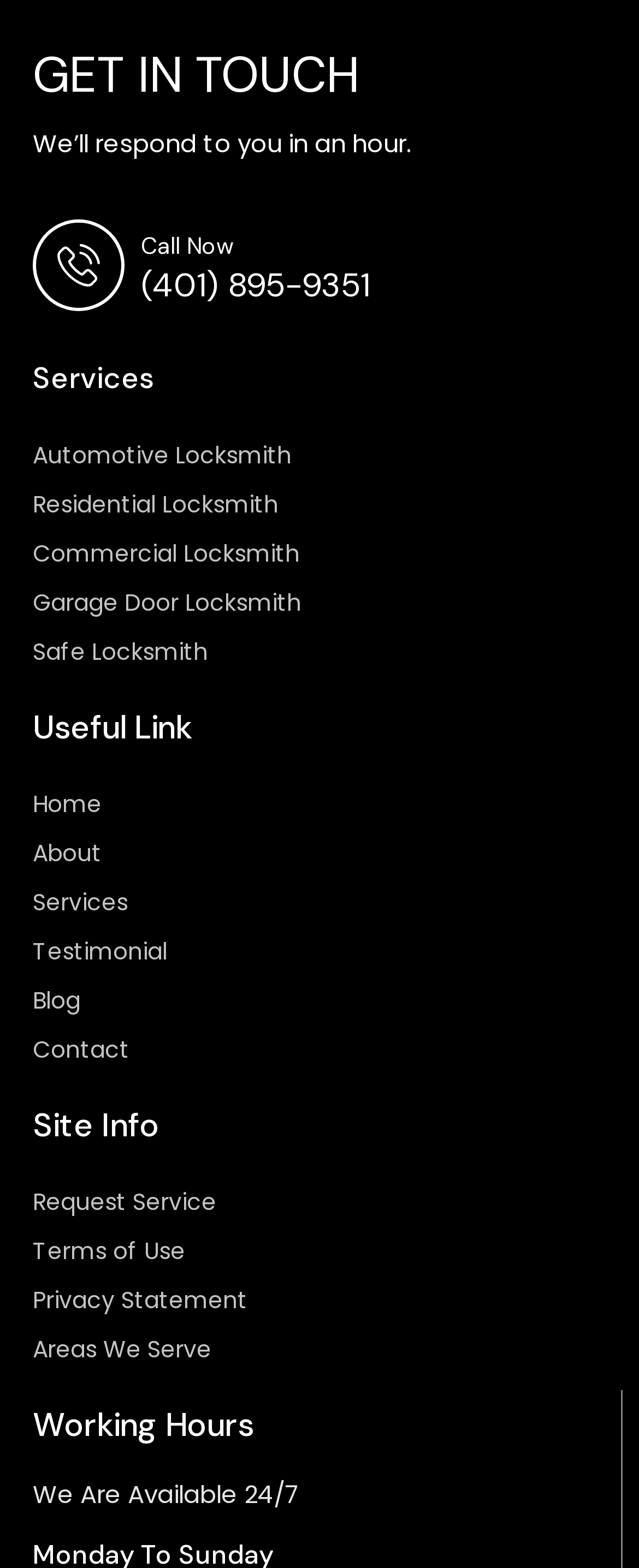What is the purpose of the 'Request Service' link?
Using the details from the image, give an elaborate explanation to answer the question.

I found the 'Request Service' link under the 'Site Info' section. Based on its location and the context of the webpage, I infer that the purpose of this link is to allow users to request a service from the locksmith company.